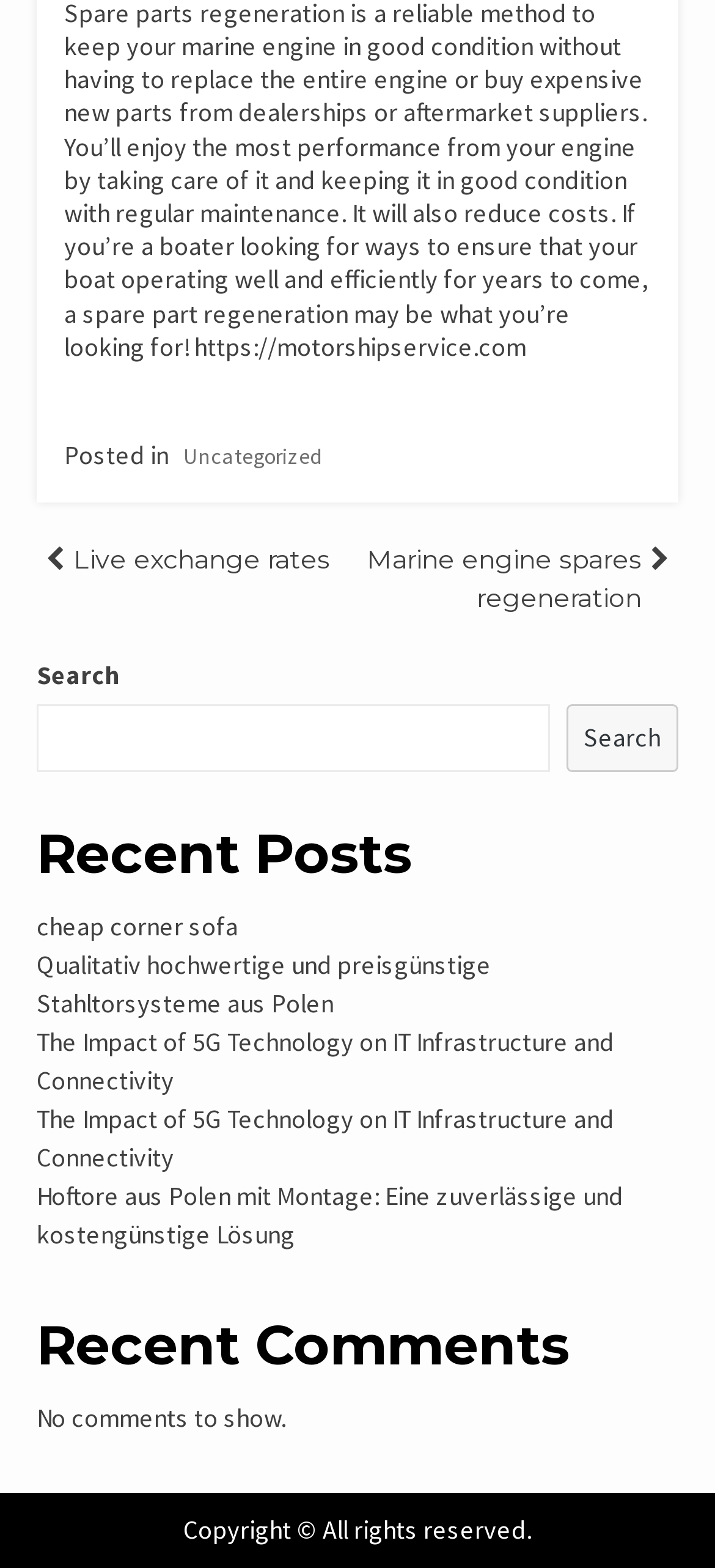Please use the details from the image to answer the following question comprehensively:
What is the title of the section below the search box?

The section below the search box has a heading element that says 'Recent Posts', which lists several links to recent posts on the website.